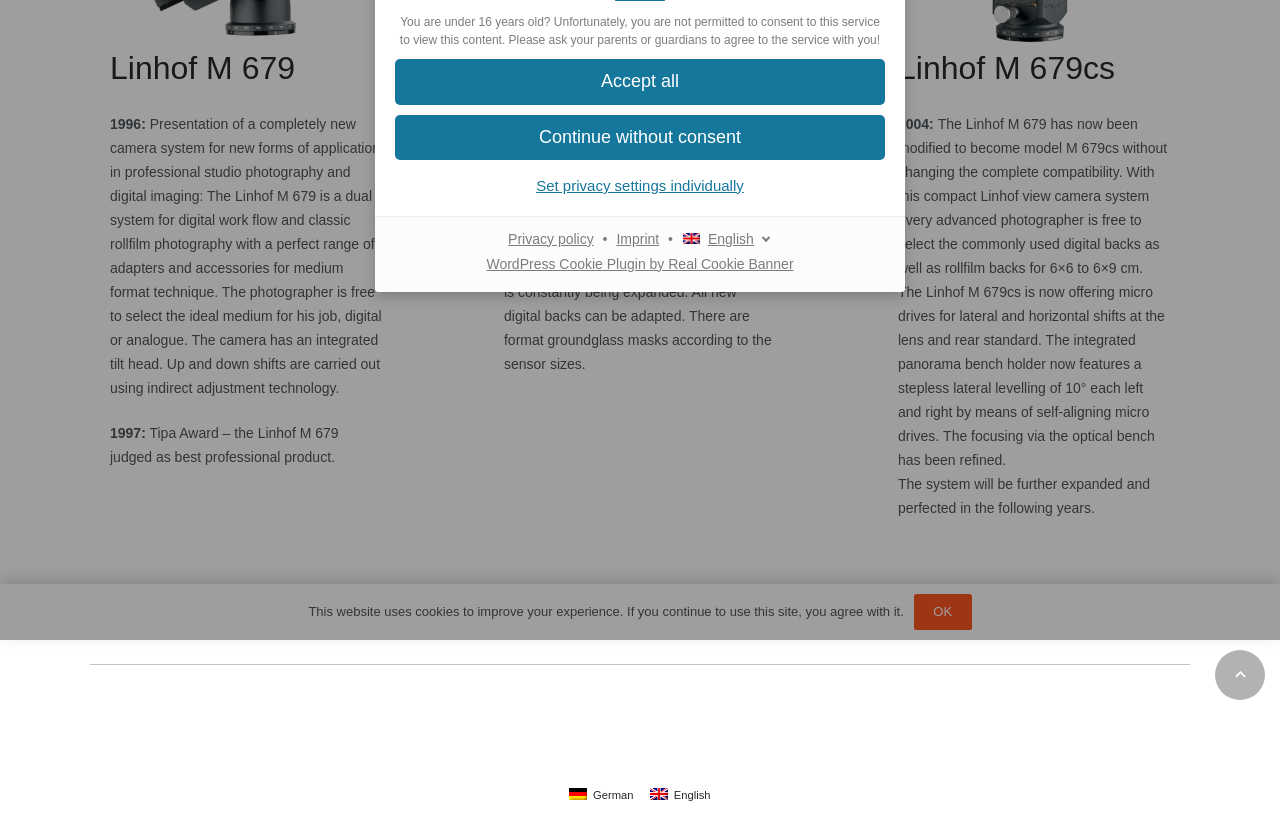Identify the bounding box coordinates for the UI element described as follows: "Accept all". Ensure the coordinates are four float numbers between 0 and 1, formatted as [left, top, right, bottom].

[0.309, 0.073, 0.691, 0.128]